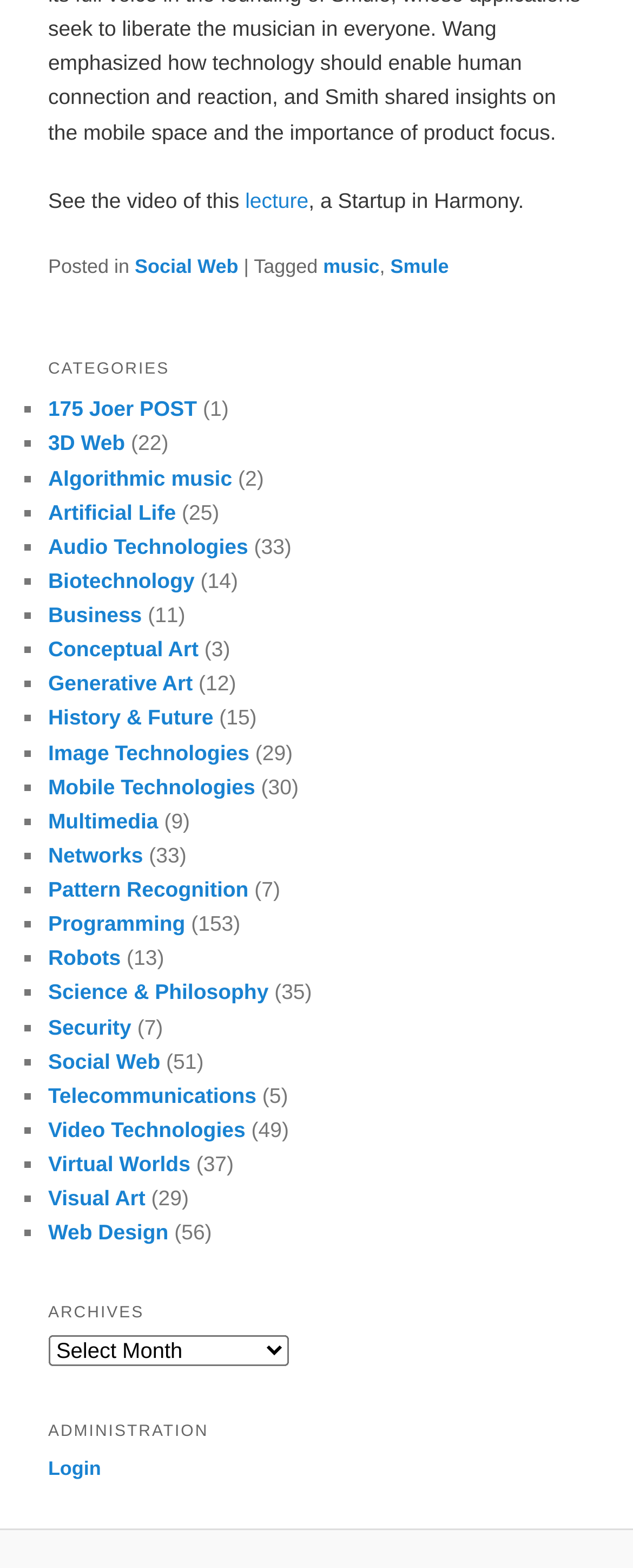Pinpoint the bounding box coordinates of the clickable area needed to execute the instruction: "Go to the Social Web category". The coordinates should be specified as four float numbers between 0 and 1, i.e., [left, top, right, bottom].

[0.213, 0.163, 0.376, 0.177]